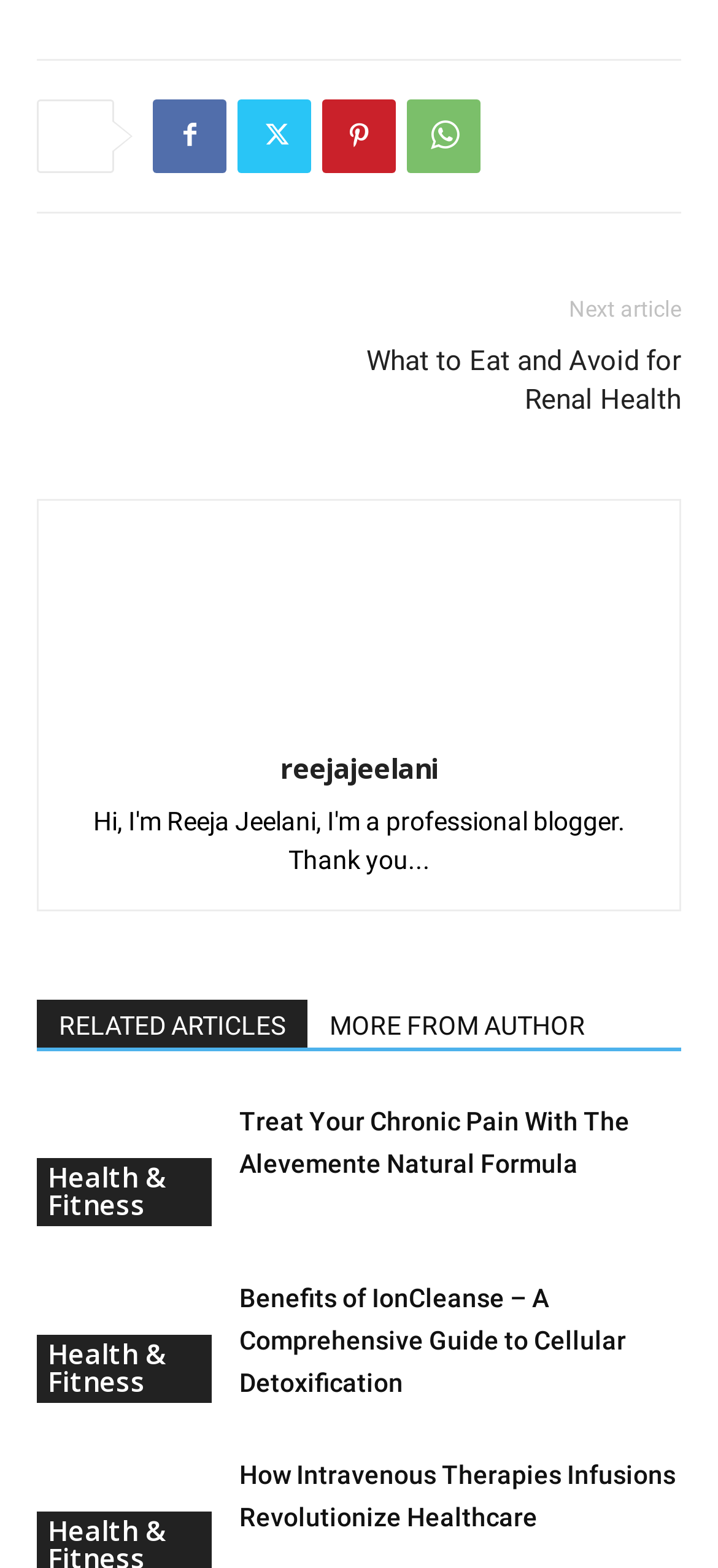Can you provide the bounding box coordinates for the element that should be clicked to implement the instruction: "View the author's profile"?

[0.39, 0.477, 0.61, 0.501]